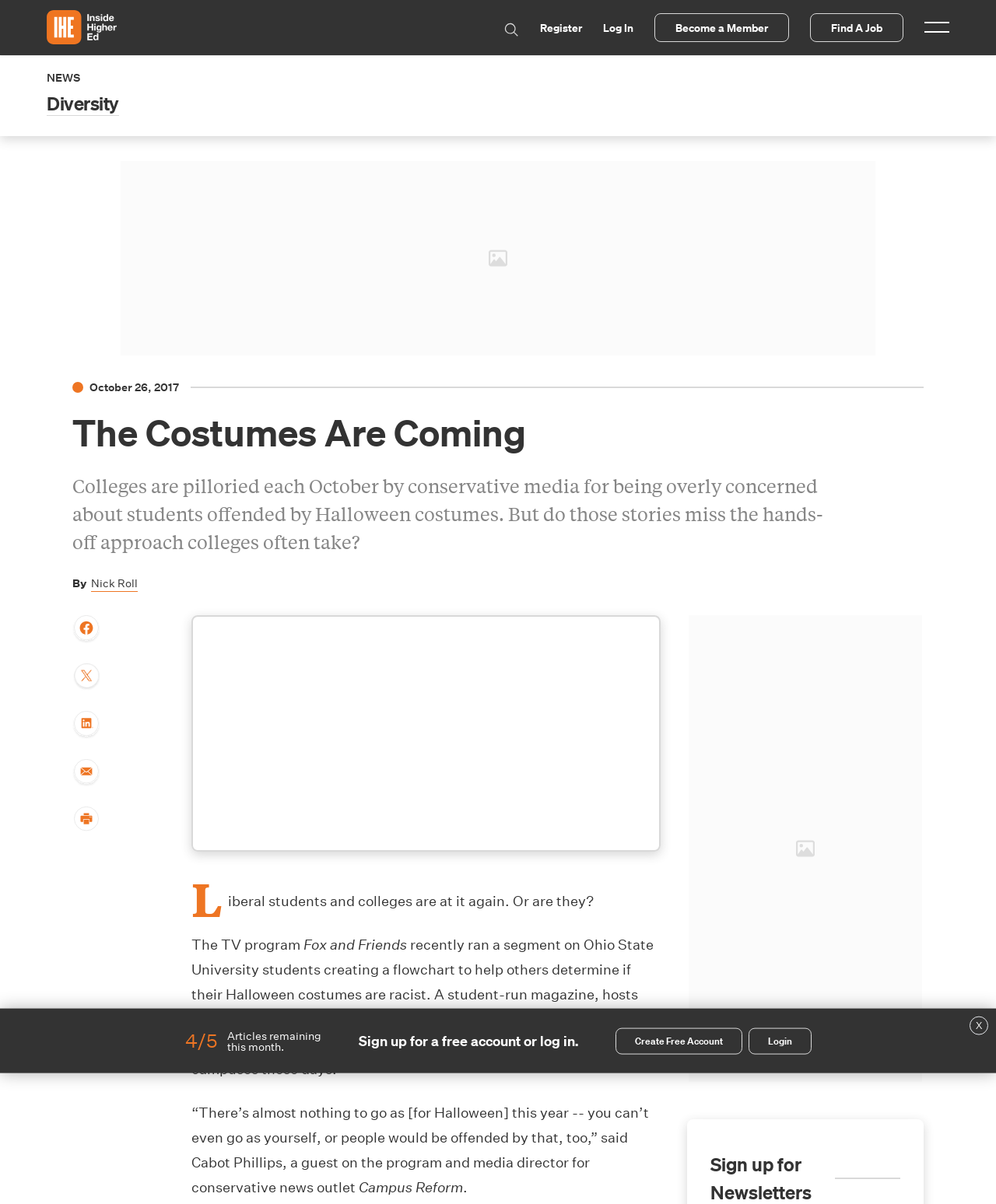Illustrate the webpage's structure and main components comprehensively.

This webpage appears to be a news article page. At the top, there is a navigation bar with links to "Home", "Search", "Register", "Log In", "Become a Member", and "Find A Job". Below the navigation bar, there are links to different sections of the website, including "NEWS" and "Diversity".

The main content of the page is an article with the title "The Costumes Are Coming". The article discusses how colleges are often criticized for being overly concerned about students being offended by Halloween costumes, but suggests that this criticism may be misplaced. The article is written by Nick Roll and has a date of October 26, 2017.

Below the article title, there are social media sharing links and buttons, including links to share the article on Facebook, Twitter, LinkedIn, and by email, as well as a button to print the page. Next to the sharing links, there is a message indicating that the user has a certain number of articles left to read, and prompts them to sign up for a free account or log in.

The article itself is divided into several paragraphs, with the main content discussing the criticism of colleges and the supposed "hands-off approach" they take. There are also quotes from a TV program, "Fox and Friends", and a guest on the program, Cabot Phillips, who discusses the issue of Halloween costumes on college campuses.

At the bottom of the page, there is a rating system with a score of 4 out of 5, and a message indicating the number of articles remaining to read for the month. There are also buttons to create a free account or log in, and a button to close the page.